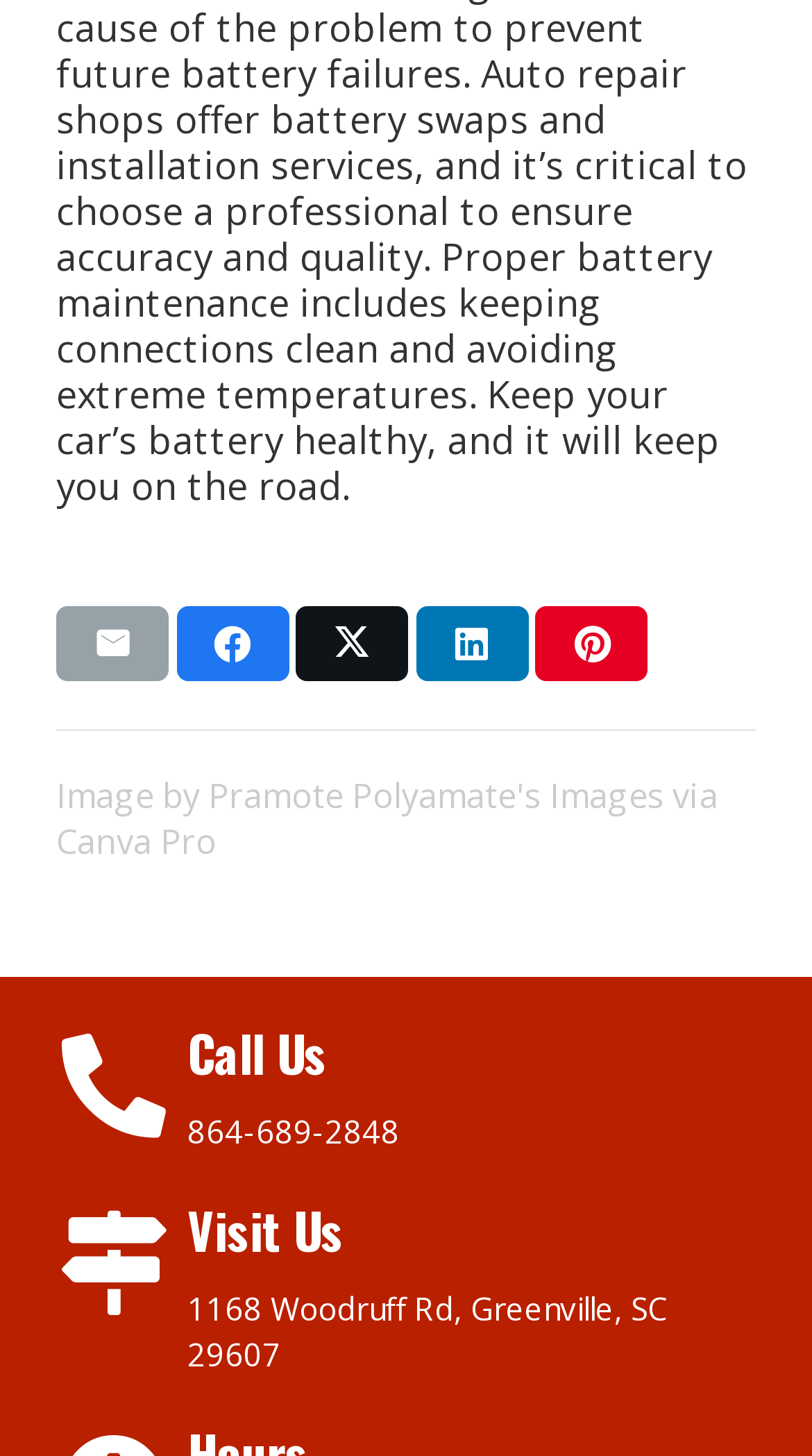Locate the bounding box coordinates of the clickable part needed for the task: "Call Us".

[0.069, 0.709, 0.231, 0.781]